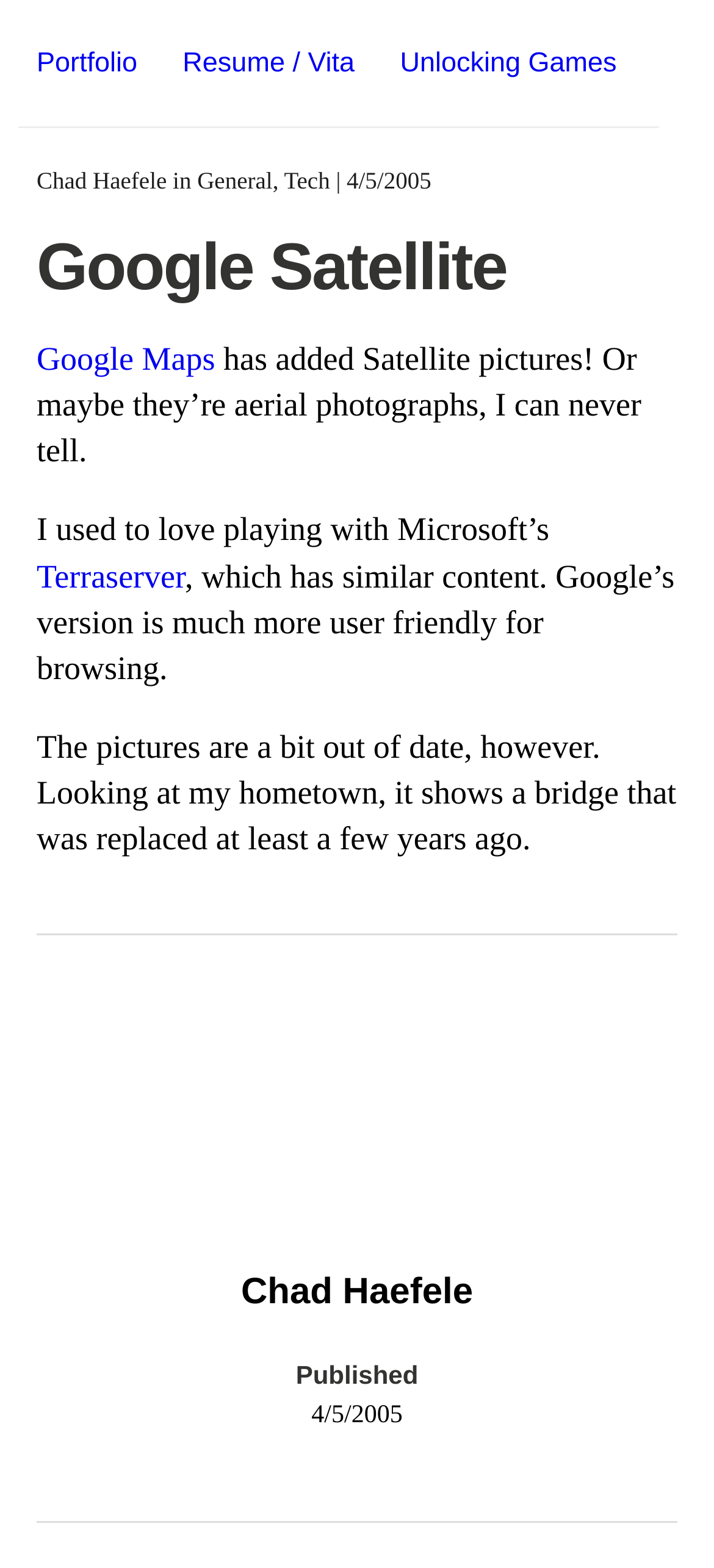Locate the bounding box coordinates of the area where you should click to accomplish the instruction: "Read tech info".

None